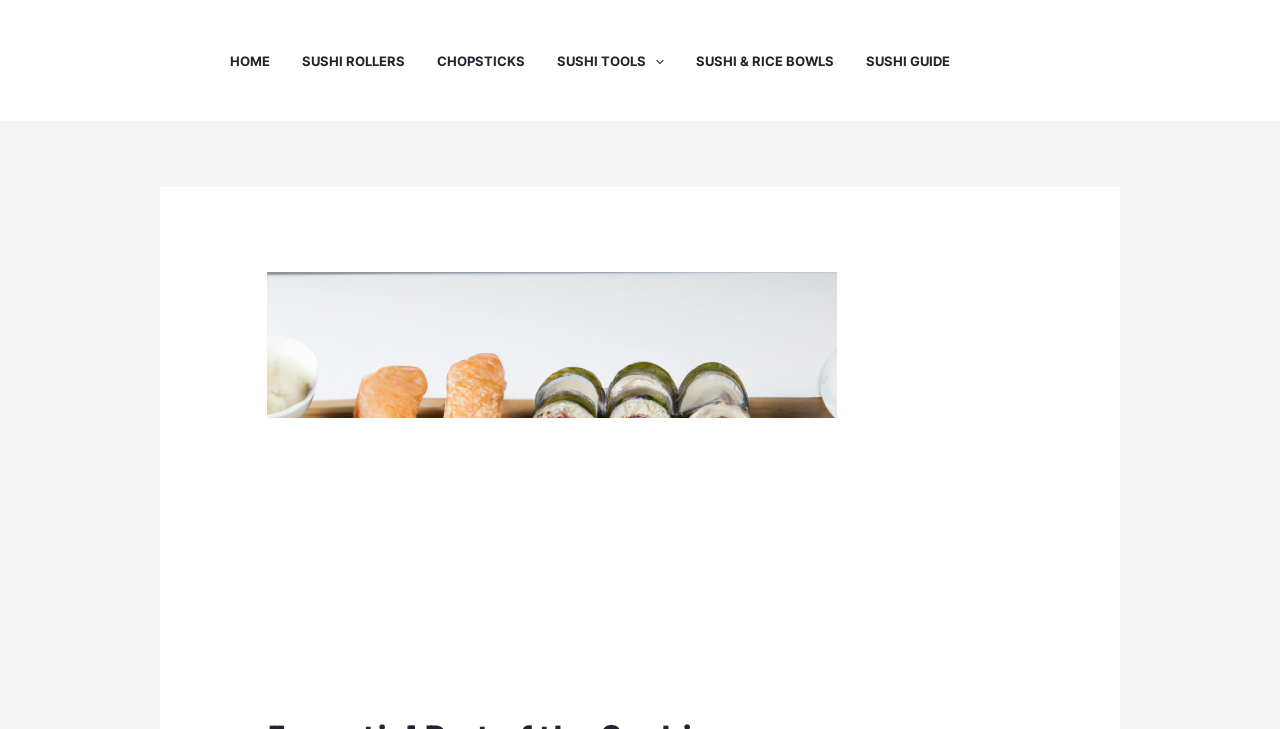Please locate the UI element described by "parent_node: SUSHI TOOLS aria-label="Menu Toggle"" and provide its bounding box coordinates.

[0.505, 0.015, 0.519, 0.152]